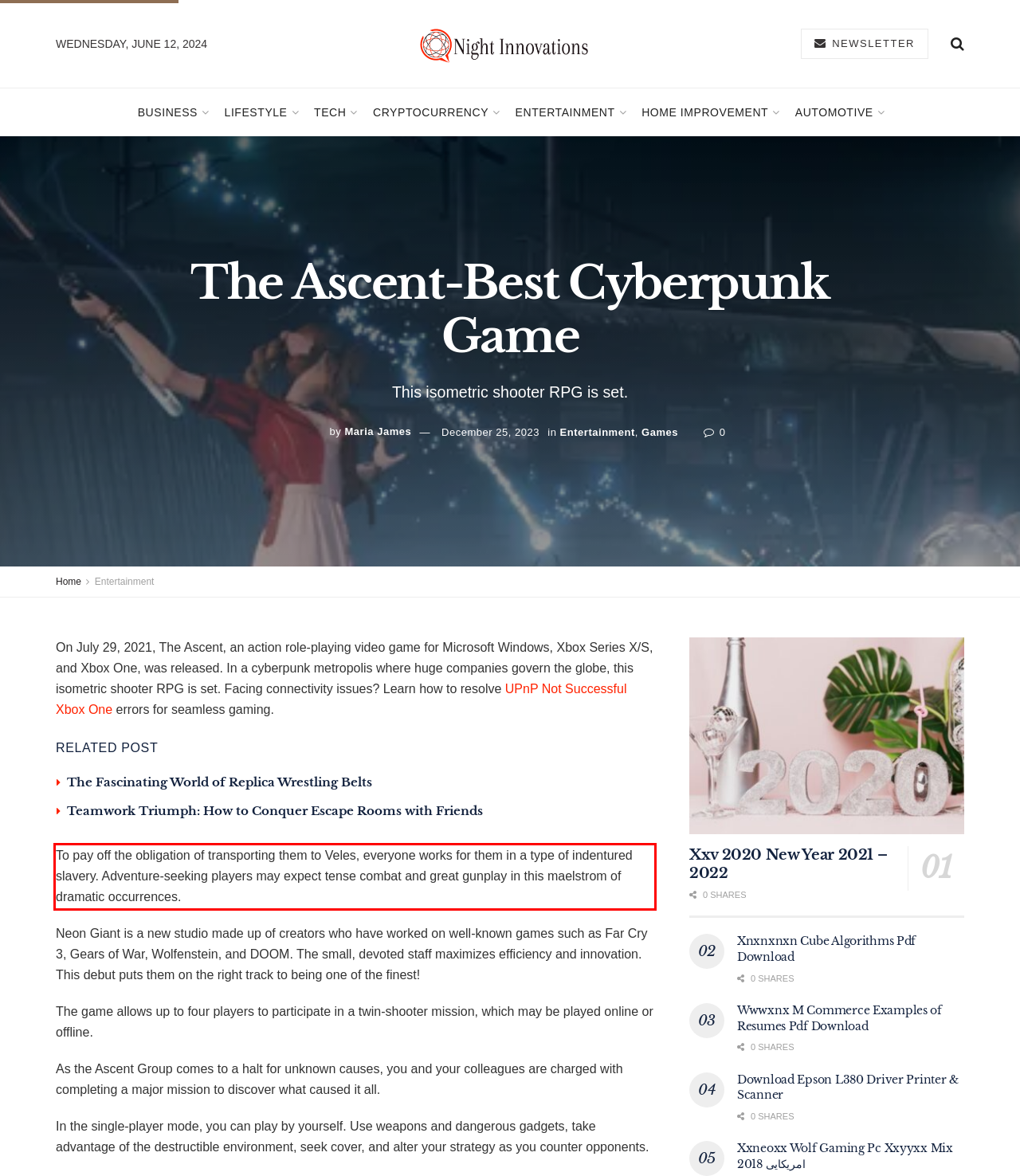Given a webpage screenshot, identify the text inside the red bounding box using OCR and extract it.

To pay off the obligation of transporting them to Veles, everyone works for them in a type of indentured slavery. Adventure-seeking players may expect tense combat and great gunplay in this maelstrom of dramatic occurrences.